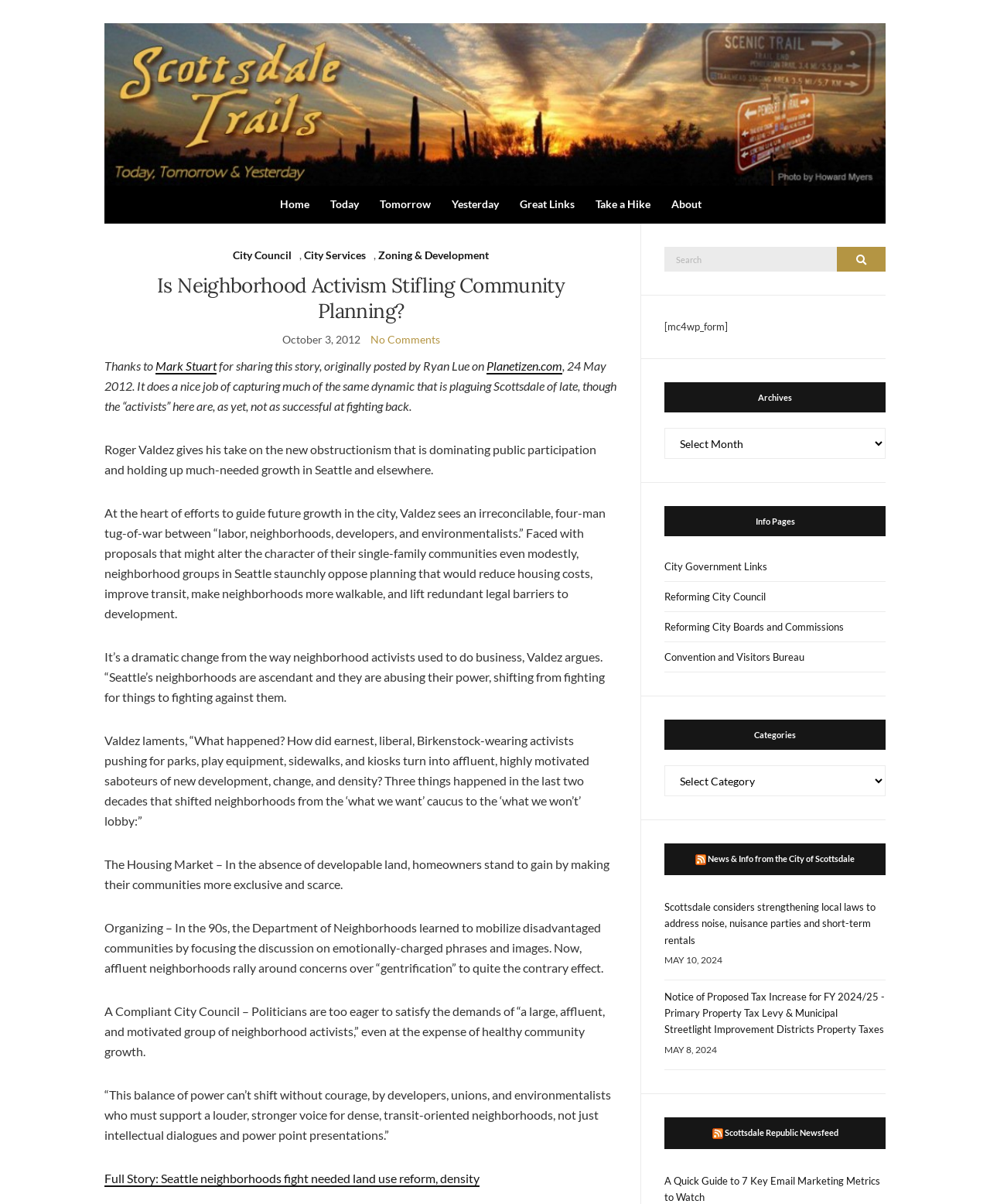Locate the bounding box coordinates of the element I should click to achieve the following instruction: "Search for something".

[0.671, 0.205, 0.895, 0.226]